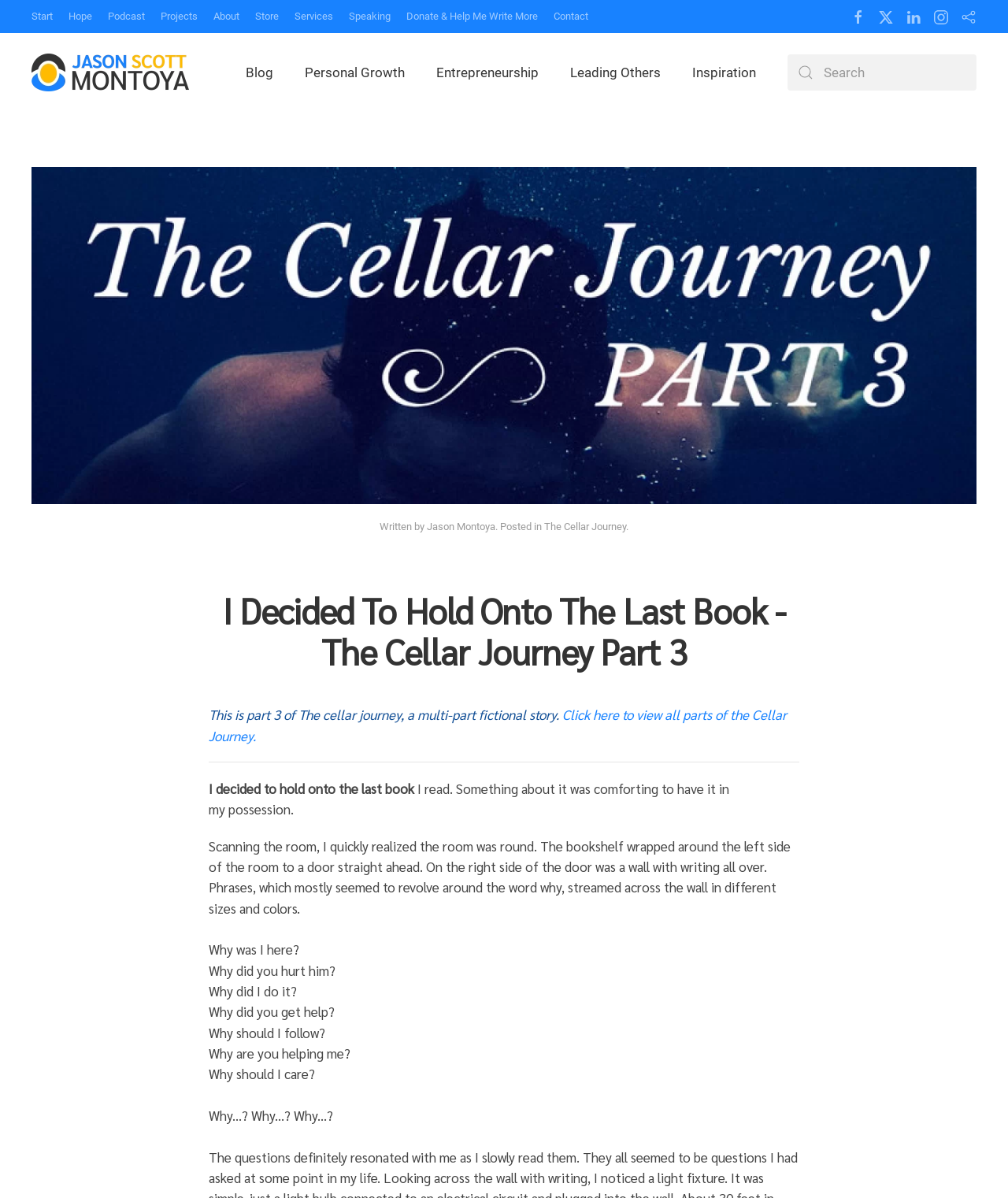What is the headline of the webpage?

I Decided To Hold Onto The Last Book - The Cellar Journey Part 3